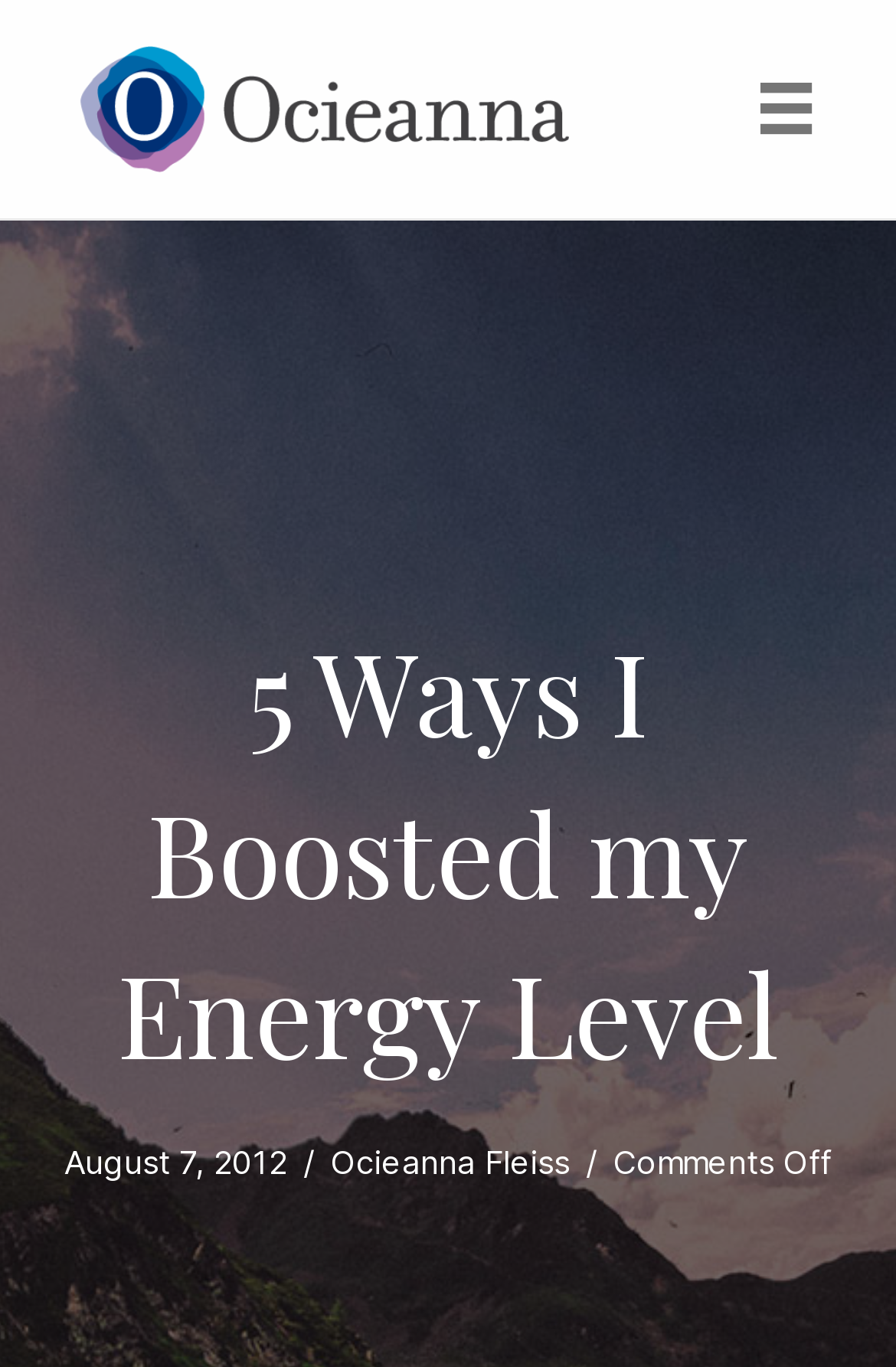Determine the bounding box for the described HTML element: "aria-label="Menu"". Ensure the coordinates are four float numbers between 0 and 1 in the format [left, top, right, bottom].

[0.814, 0.037, 0.943, 0.122]